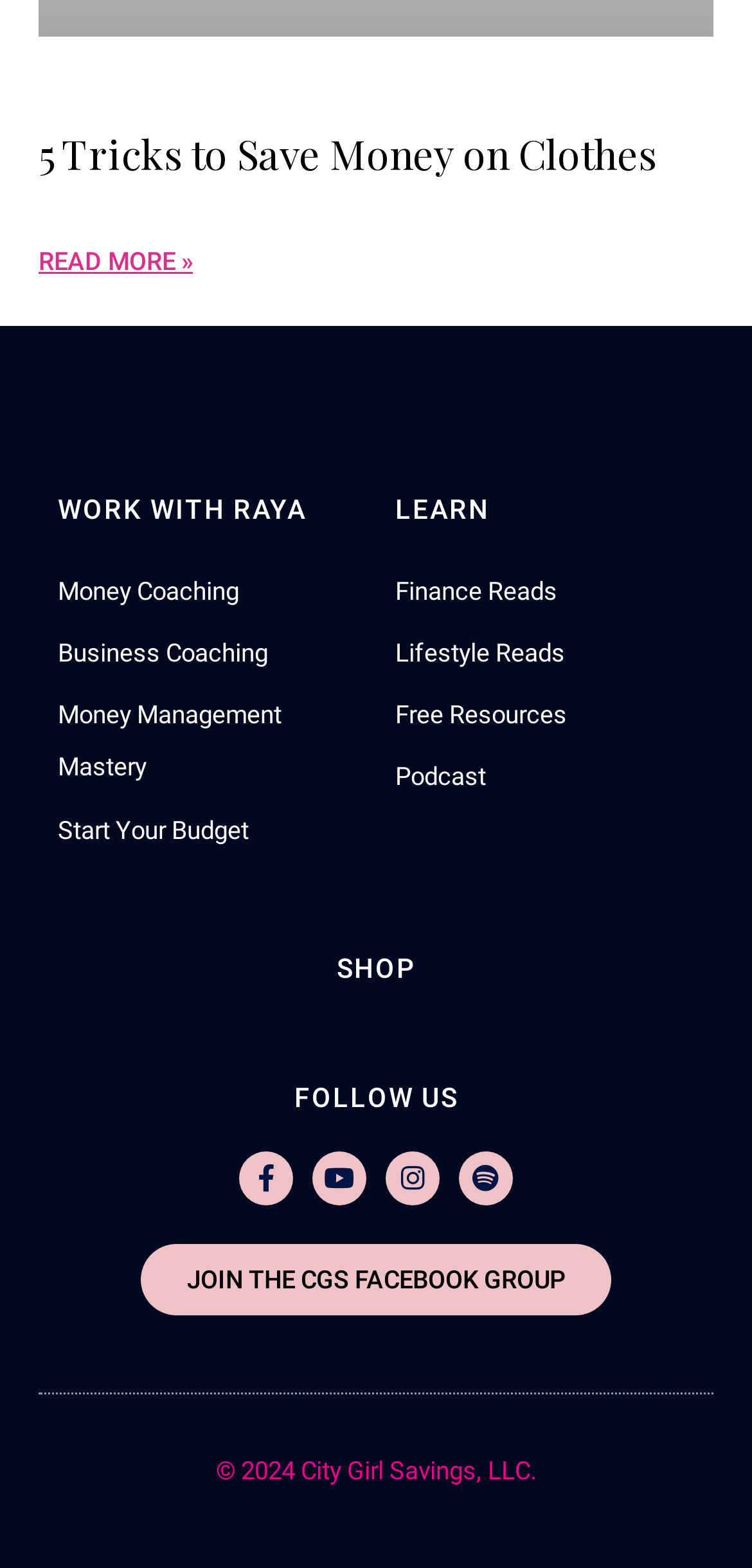How many coaching services are offered?
Using the image, give a concise answer in the form of a single word or short phrase.

4